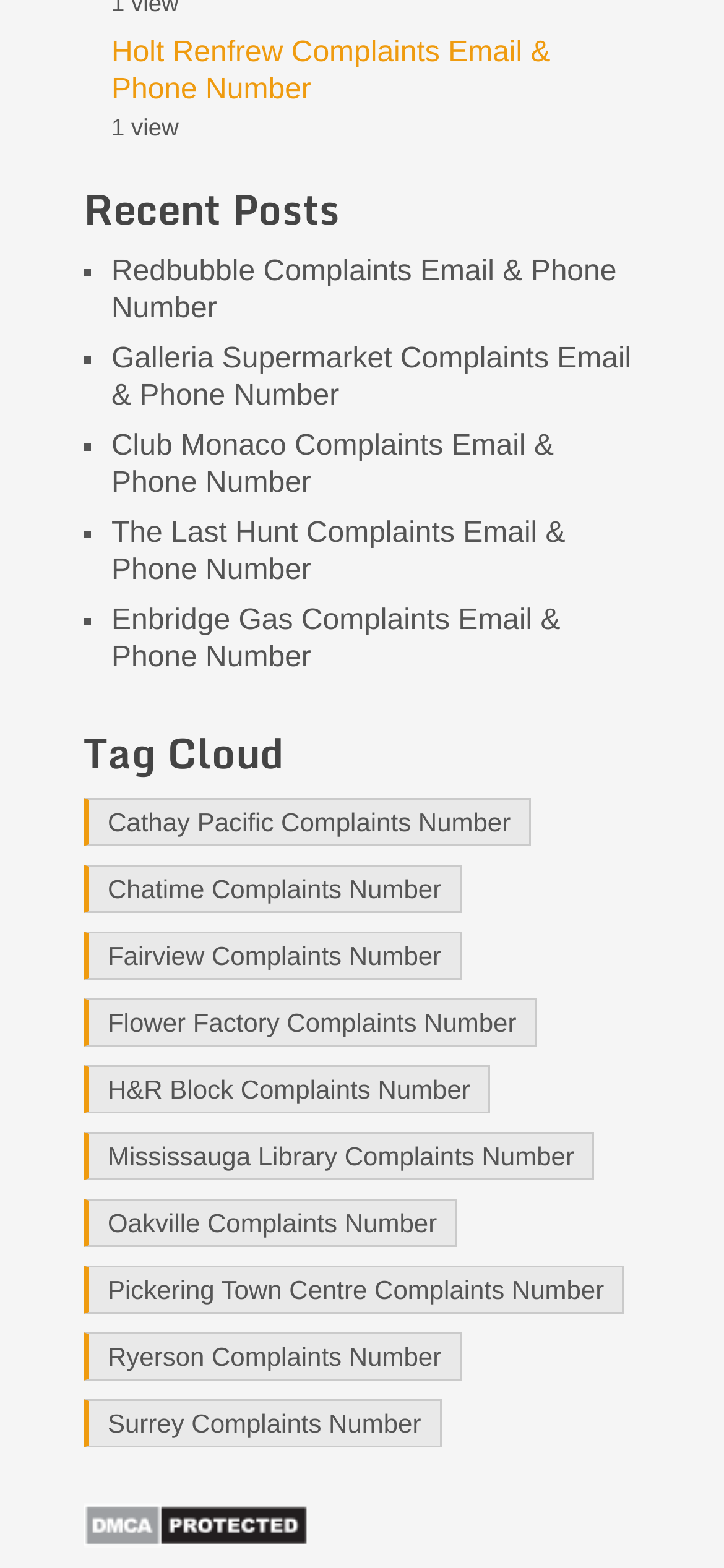How many recent posts are listed?
Please look at the screenshot and answer using one word or phrase.

6